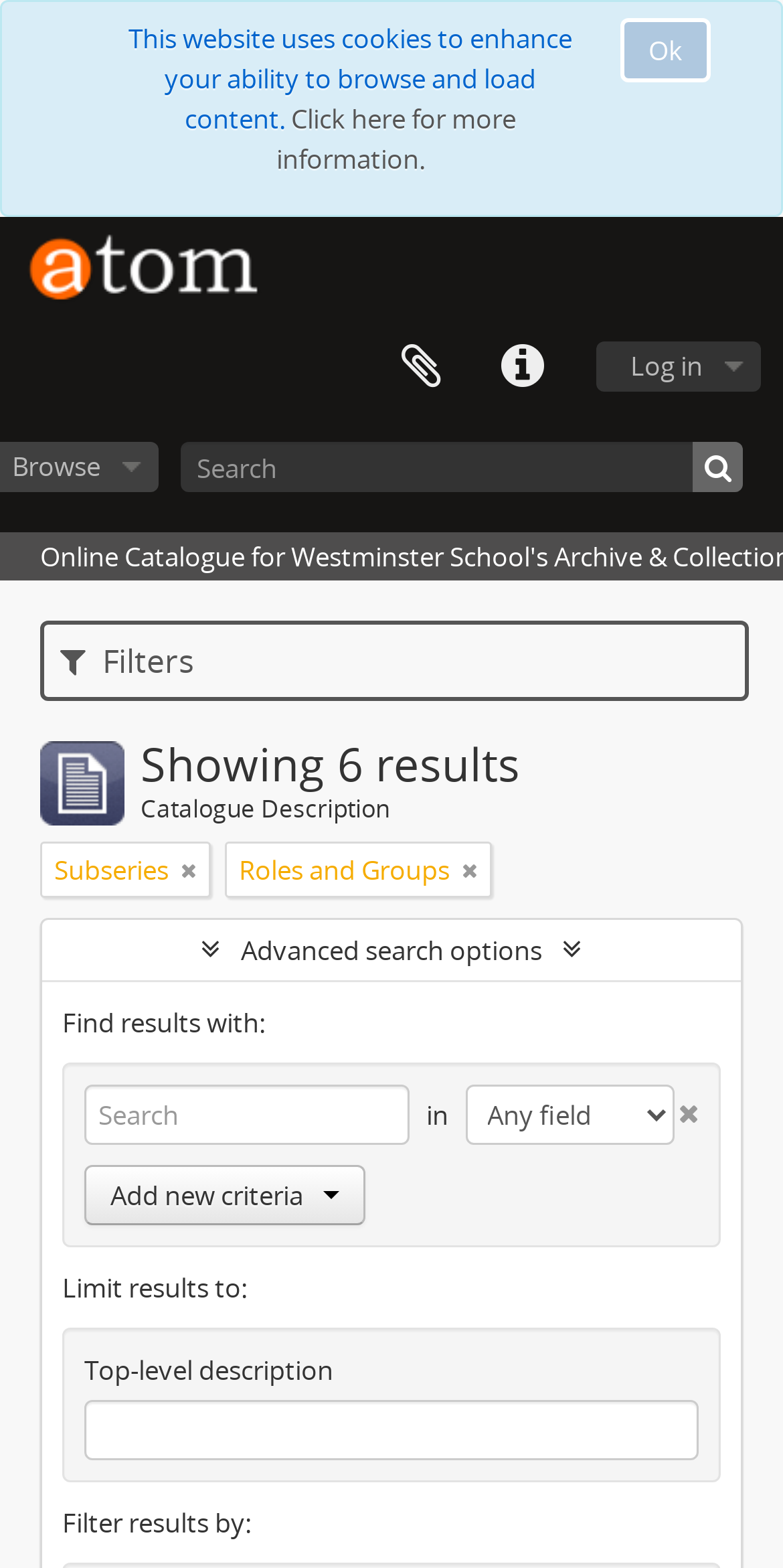Extract the bounding box coordinates for the UI element described as: "View in Magazine".

None